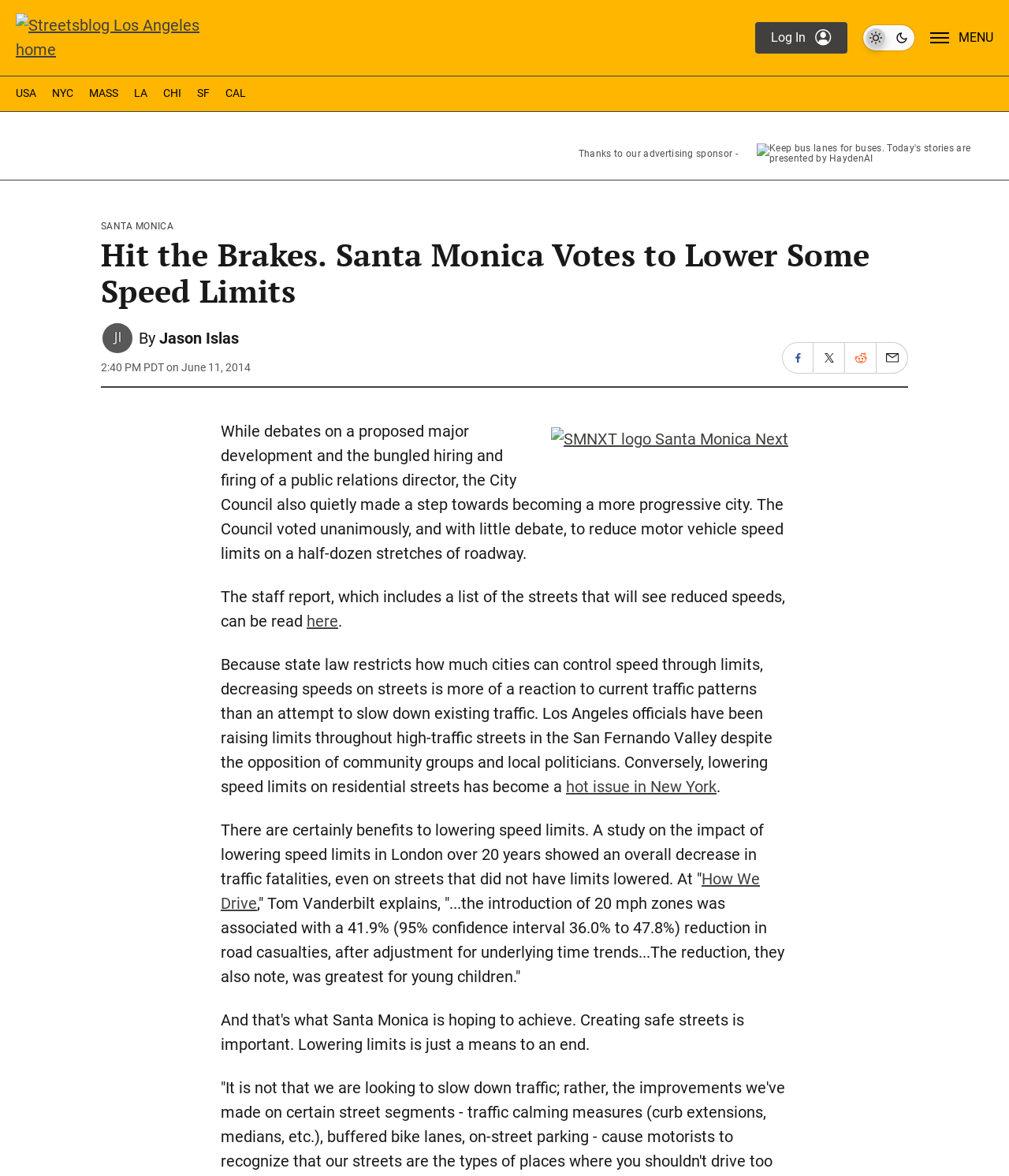What is the topic of the article 'How We Drive'?
Please provide a comprehensive answer based on the contents of the image.

The article 'How We Drive' is mentioned in the context of discussing the benefits of lowering speed limits, which suggests that the topic of the article is traffic safety.